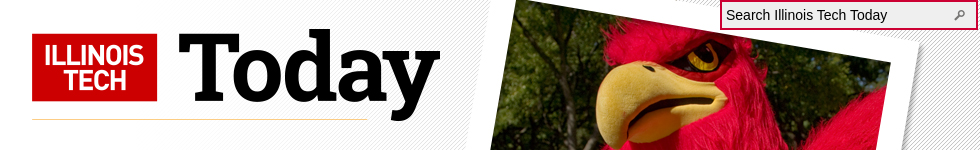Please provide a detailed answer to the question below by examining the image:
What is the color of the typeface of 'Today'?

The question asks about the color of the typeface of the word 'Today' in the image. According to the caption, the word 'Today' is rendered in a large, bold black typeface, which implies that the color of the typeface of 'Today' is black.